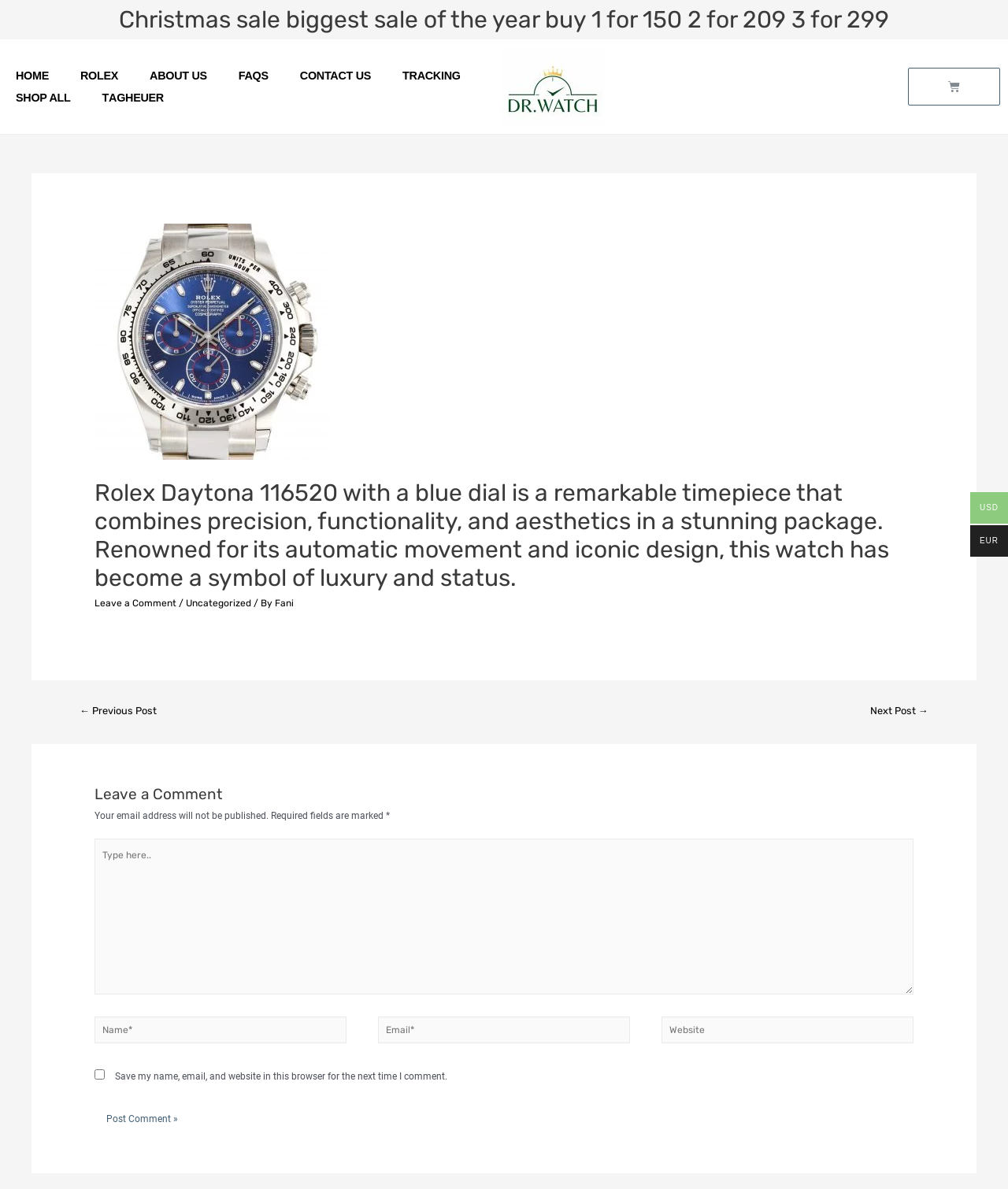Using the information shown in the image, answer the question with as much detail as possible: How many navigation links are available at the top of the page?

At the top of the page, there are 7 navigation links available, which are 'HOME', 'ROLEX', 'ABOUT US', 'FAQS', 'CONTACT US', 'TRACKING', and 'SHOP ALL'.